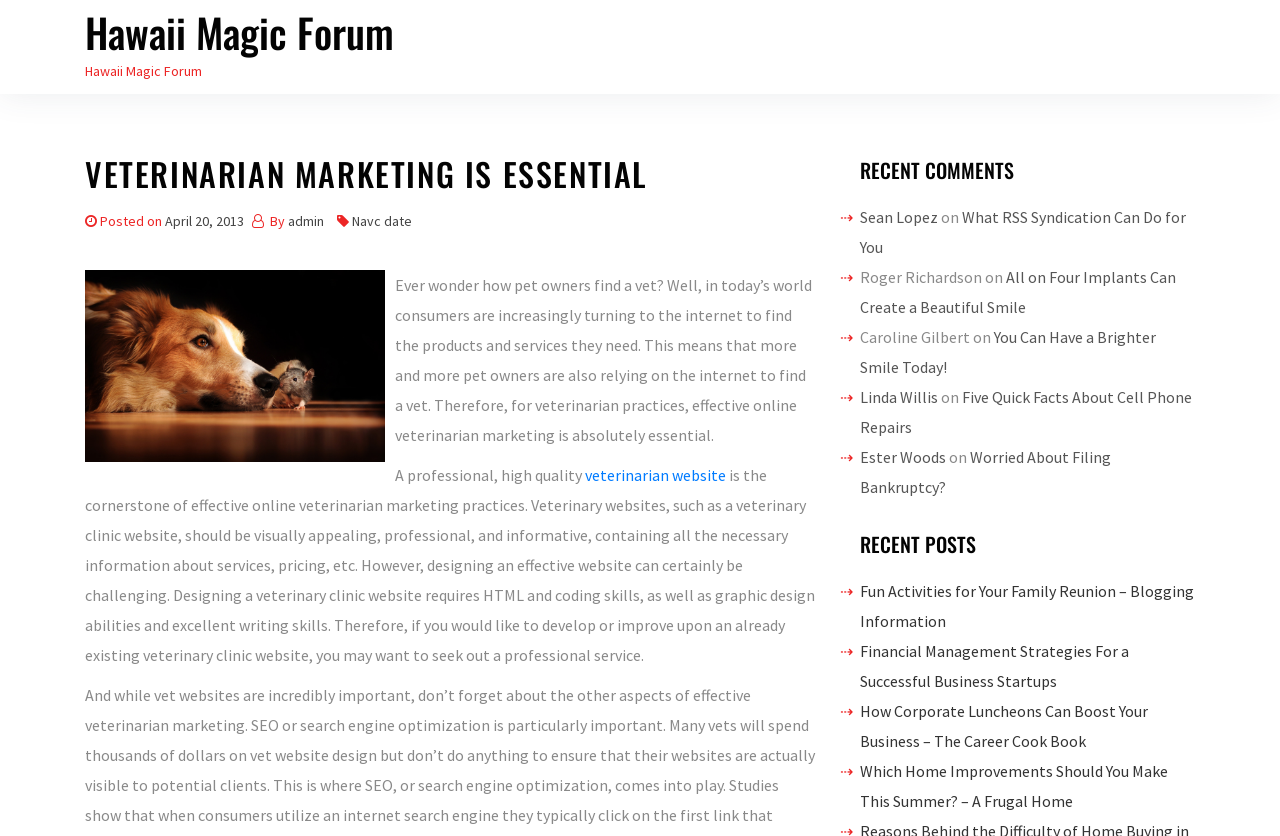Could you highlight the region that needs to be clicked to execute the instruction: "Read the 'VETERINARIAN MARKETING IS ESSENTIAL' heading"?

[0.066, 0.189, 0.505, 0.227]